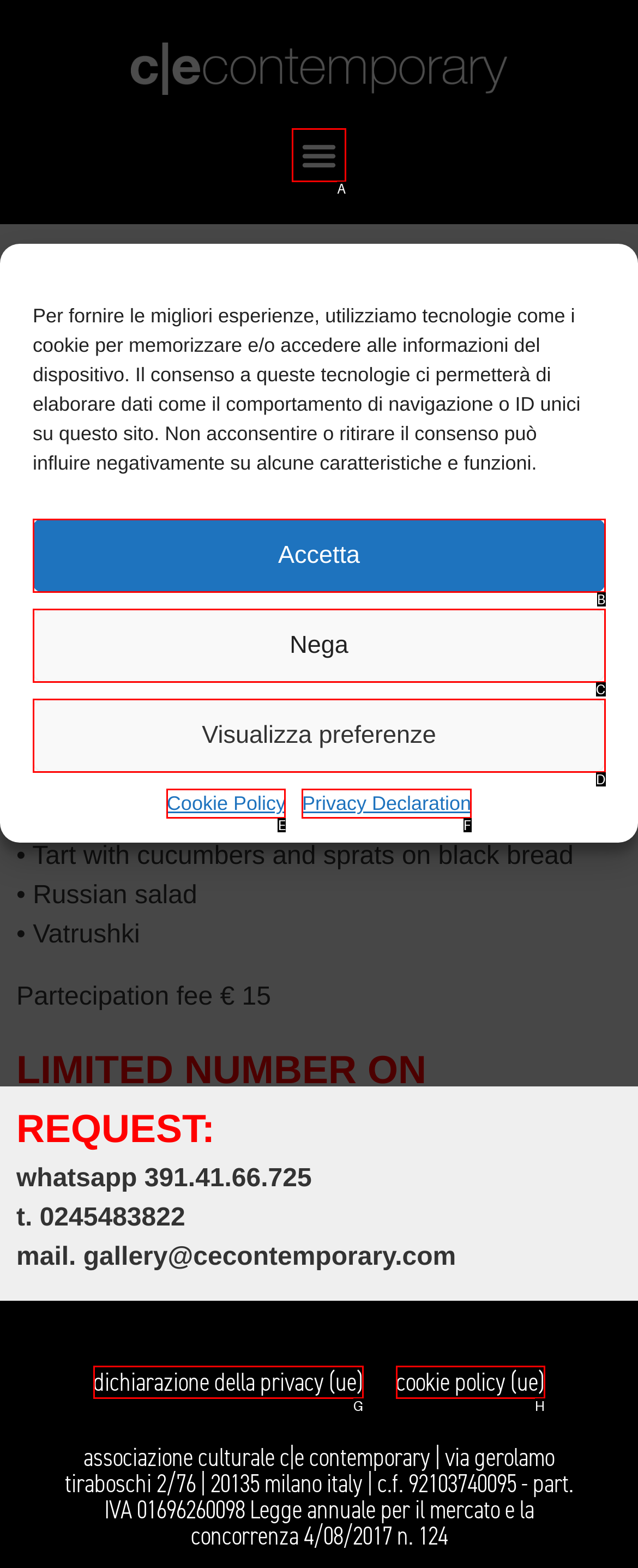Tell me the letter of the UI element to click in order to accomplish the following task: Click the Menu Toggle button
Answer with the letter of the chosen option from the given choices directly.

A